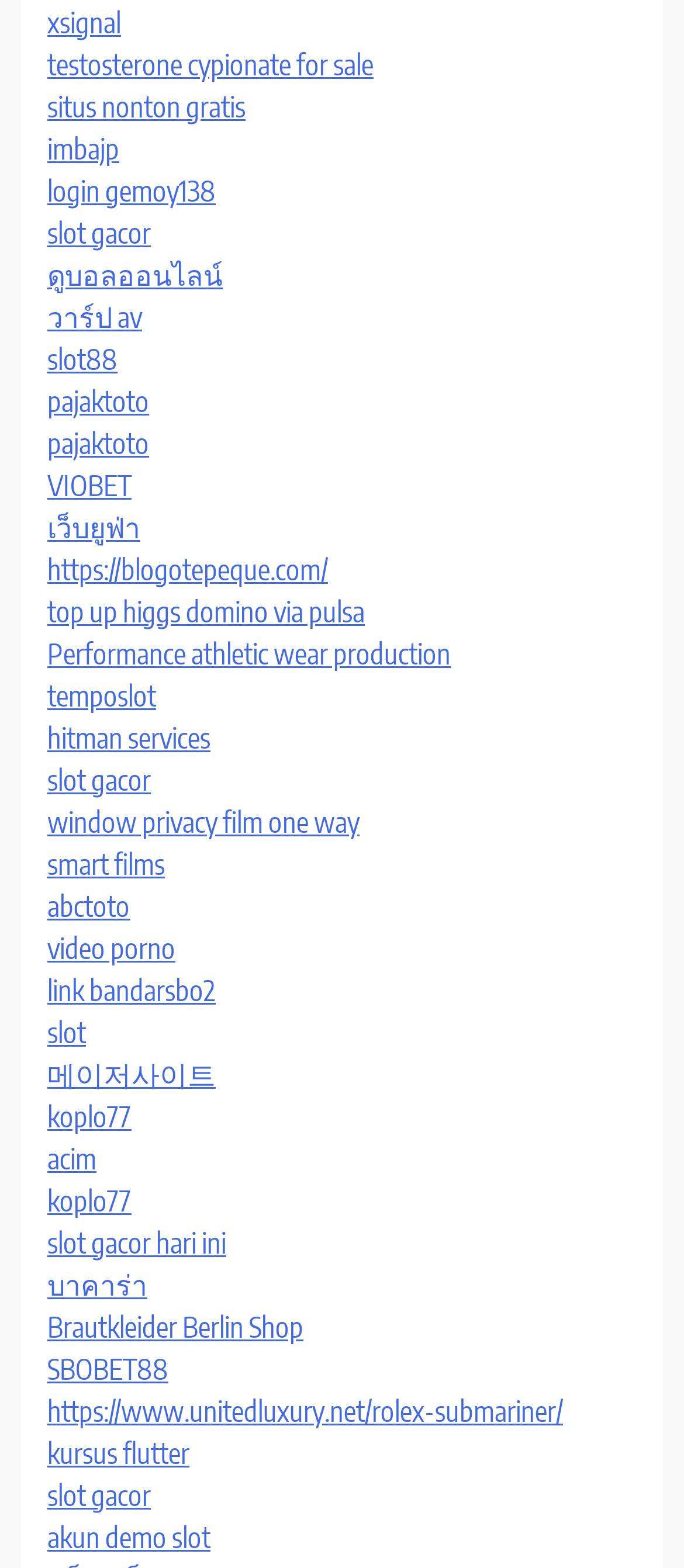Find the bounding box coordinates for the area you need to click to carry out the instruction: "Visit the website for slot gacor". The coordinates should be four float numbers between 0 and 1, indicated as [left, top, right, bottom].

[0.069, 0.137, 0.221, 0.16]